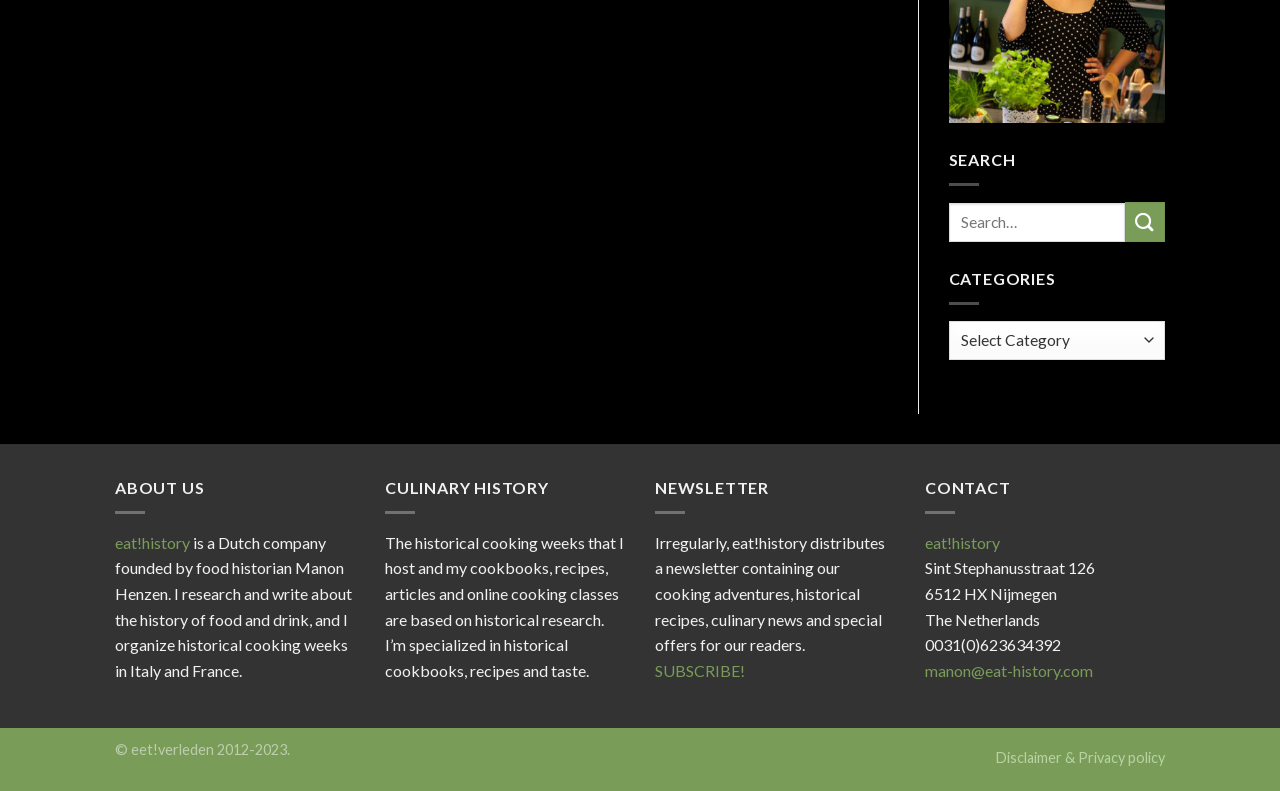Bounding box coordinates are specified in the format (top-left x, top-left y, bottom-right x, bottom-right y). All values are floating point numbers bounded between 0 and 1. Please provide the bounding box coordinate of the region this sentence describes: Disclaimer & Privacy policy

[0.778, 0.947, 0.91, 0.968]